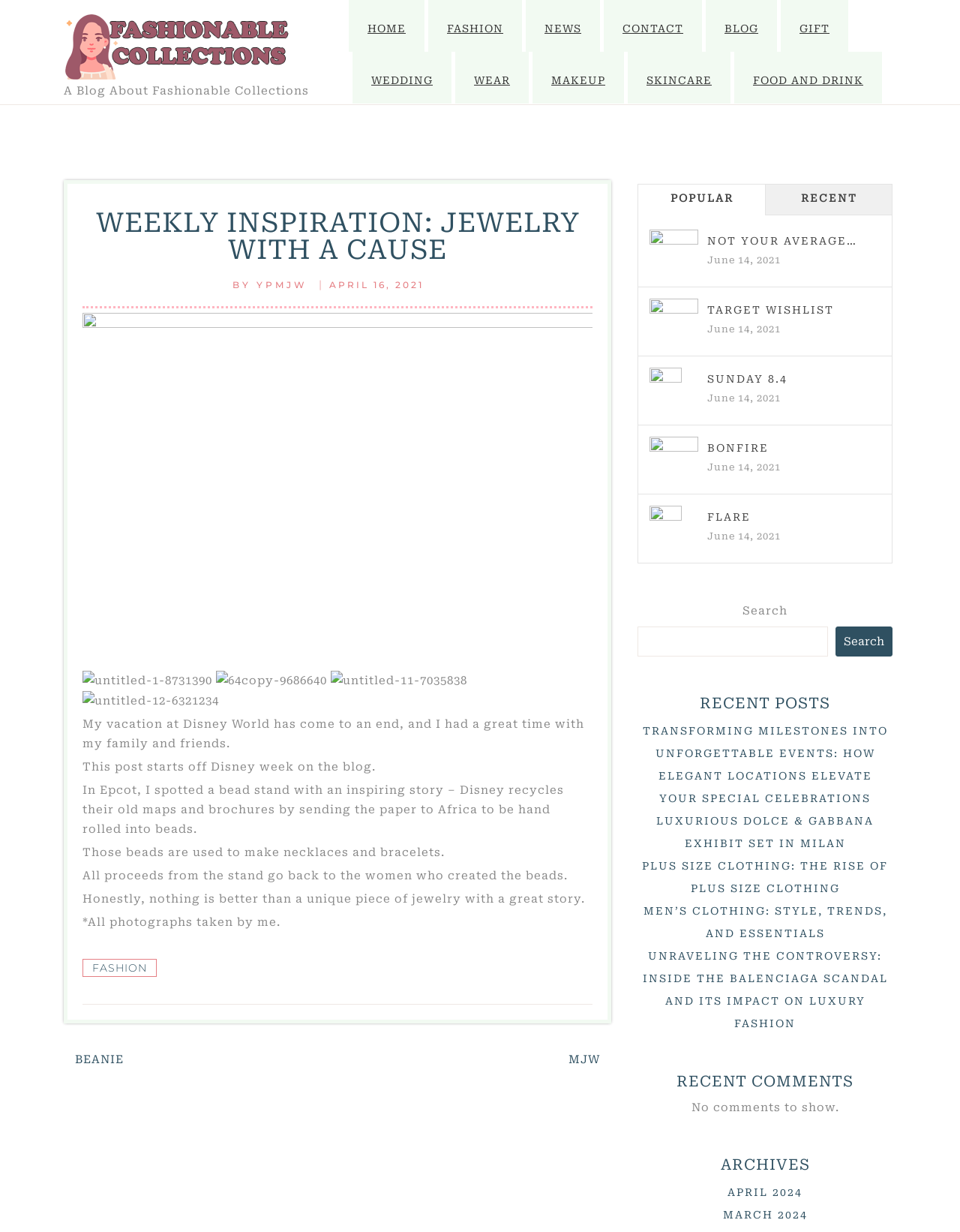Identify the bounding box of the UI component described as: "title="Not your Average…"".

[0.677, 0.193, 0.727, 0.203]